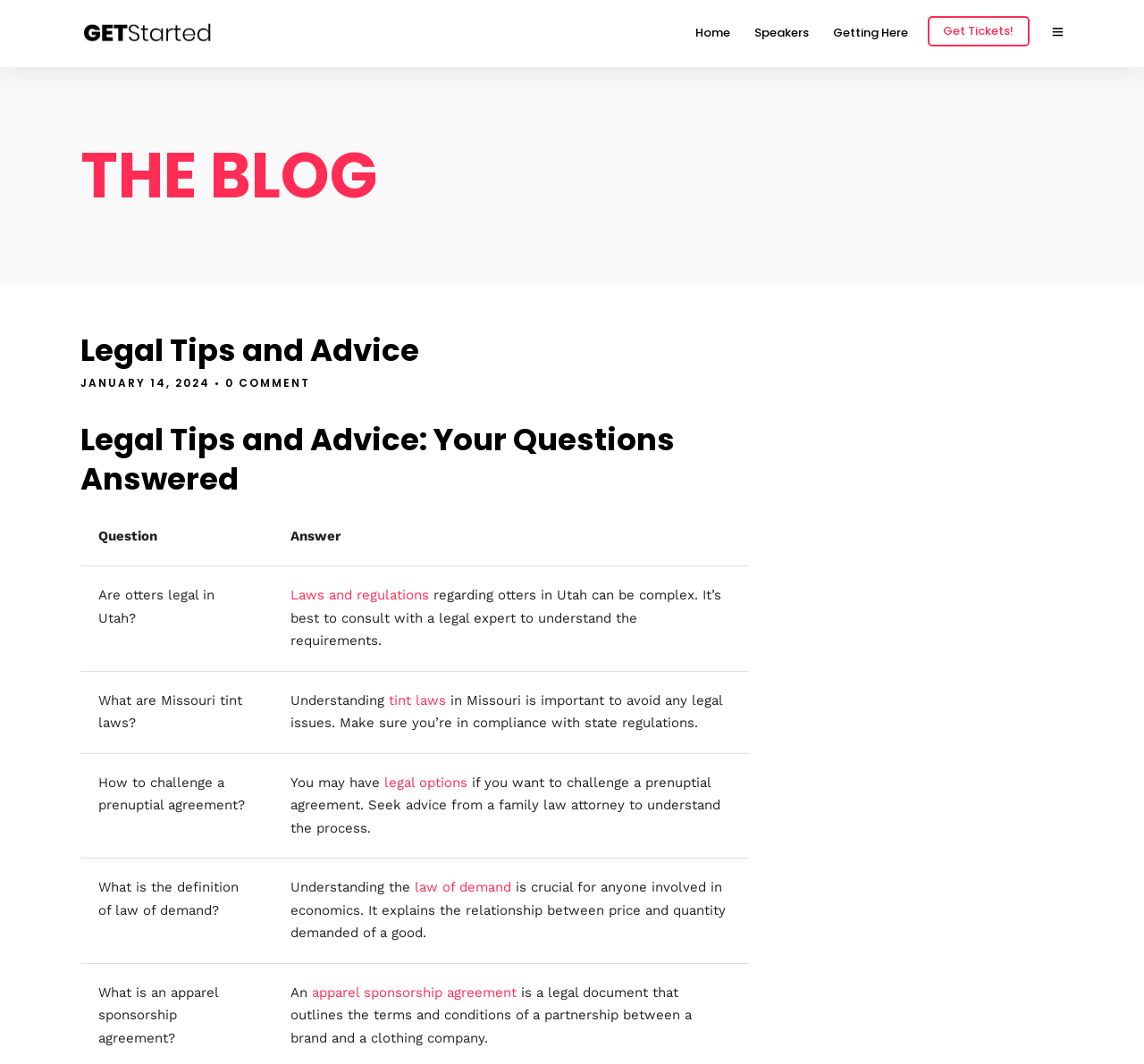Find the bounding box coordinates of the element to click in order to complete this instruction: "Click on Home". The bounding box coordinates must be four float numbers between 0 and 1, denoted as [left, top, right, bottom].

[0.608, 0.0, 0.651, 0.062]